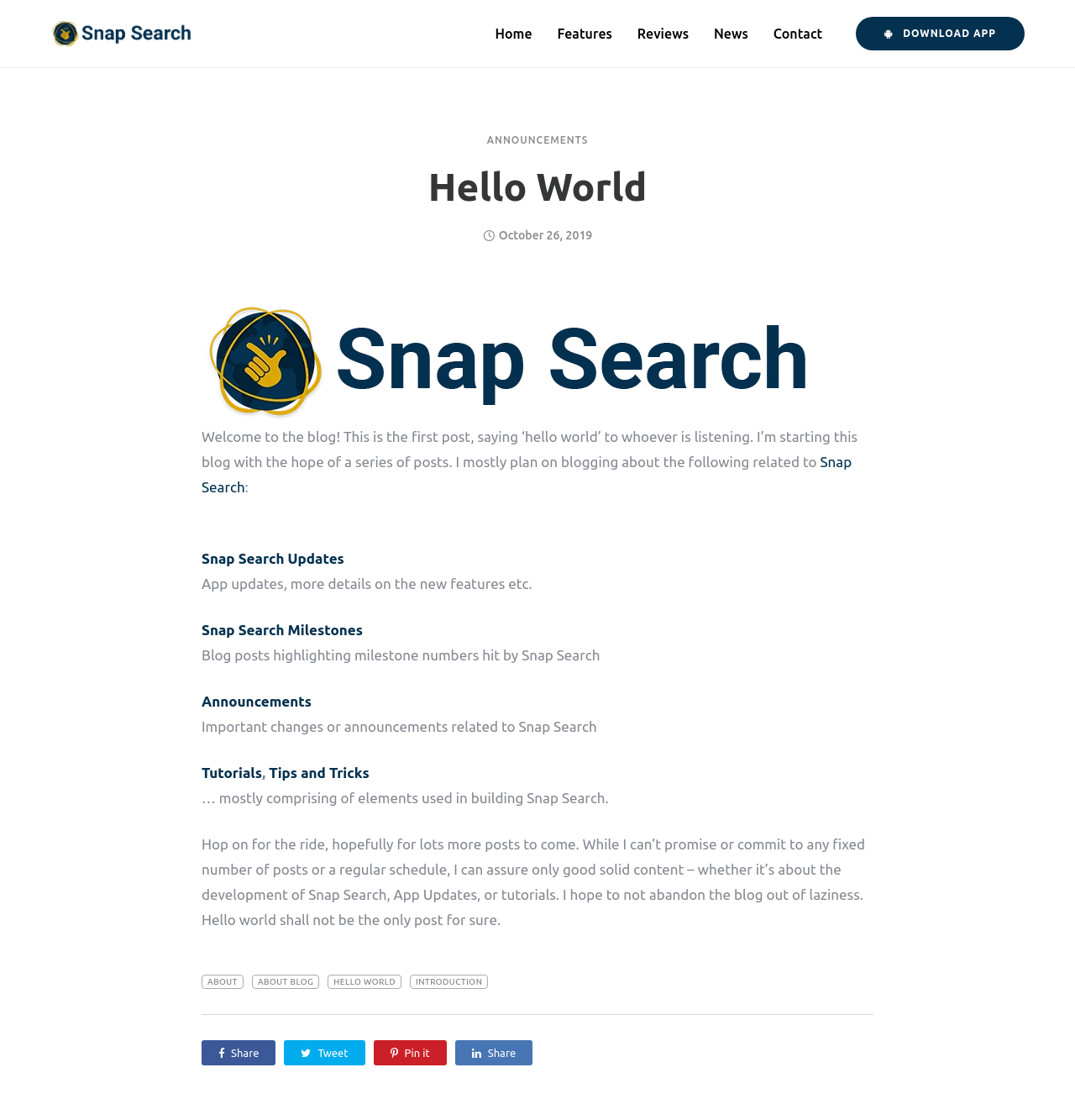Highlight the bounding box of the UI element that corresponds to this description: "Snap Search".

[0.188, 0.405, 0.792, 0.442]